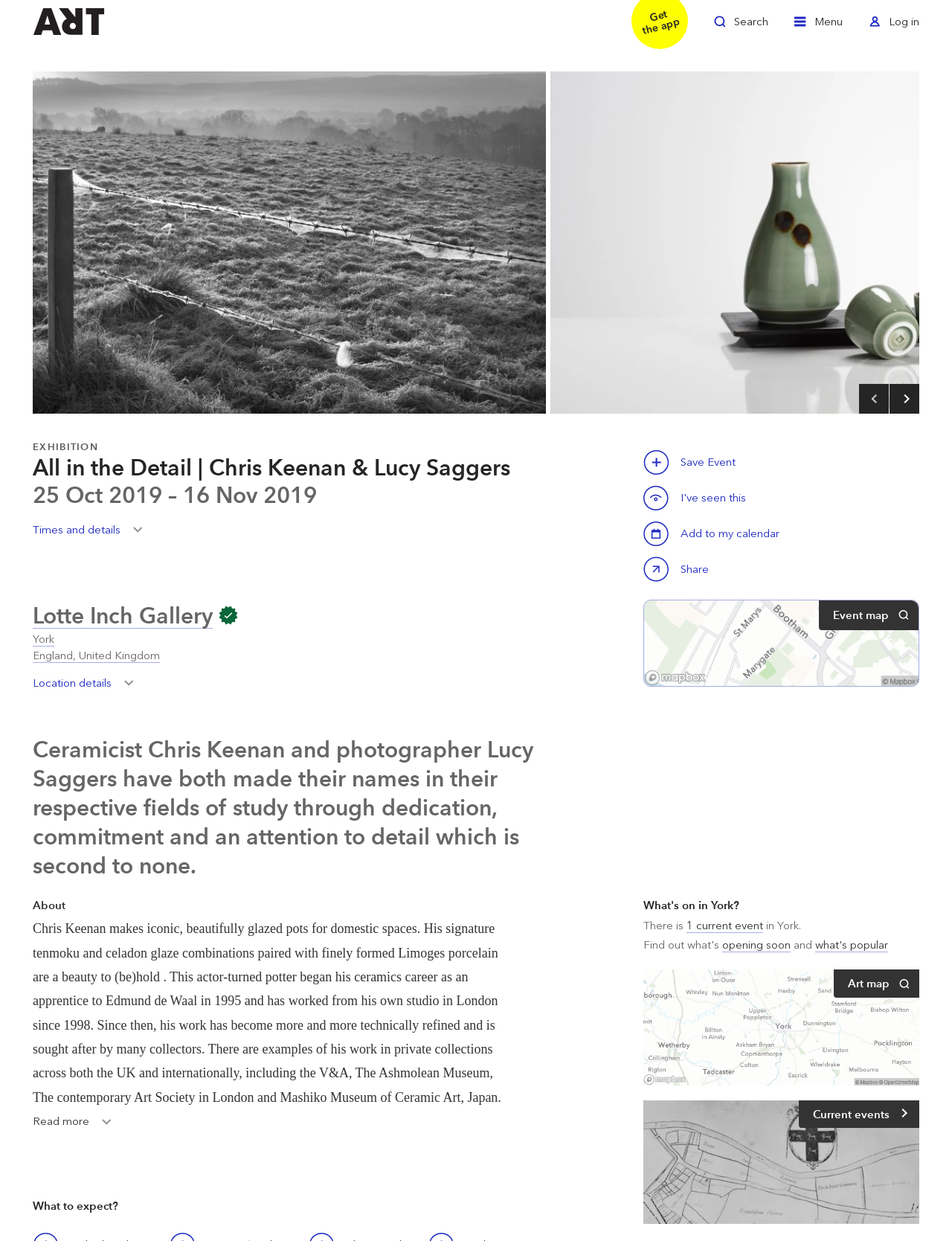Determine the bounding box coordinates of the clickable element necessary to fulfill the instruction: "Save this event". Provide the coordinates as four float numbers within the 0 to 1 range, i.e., [left, top, right, bottom].

[0.676, 0.362, 0.703, 0.382]